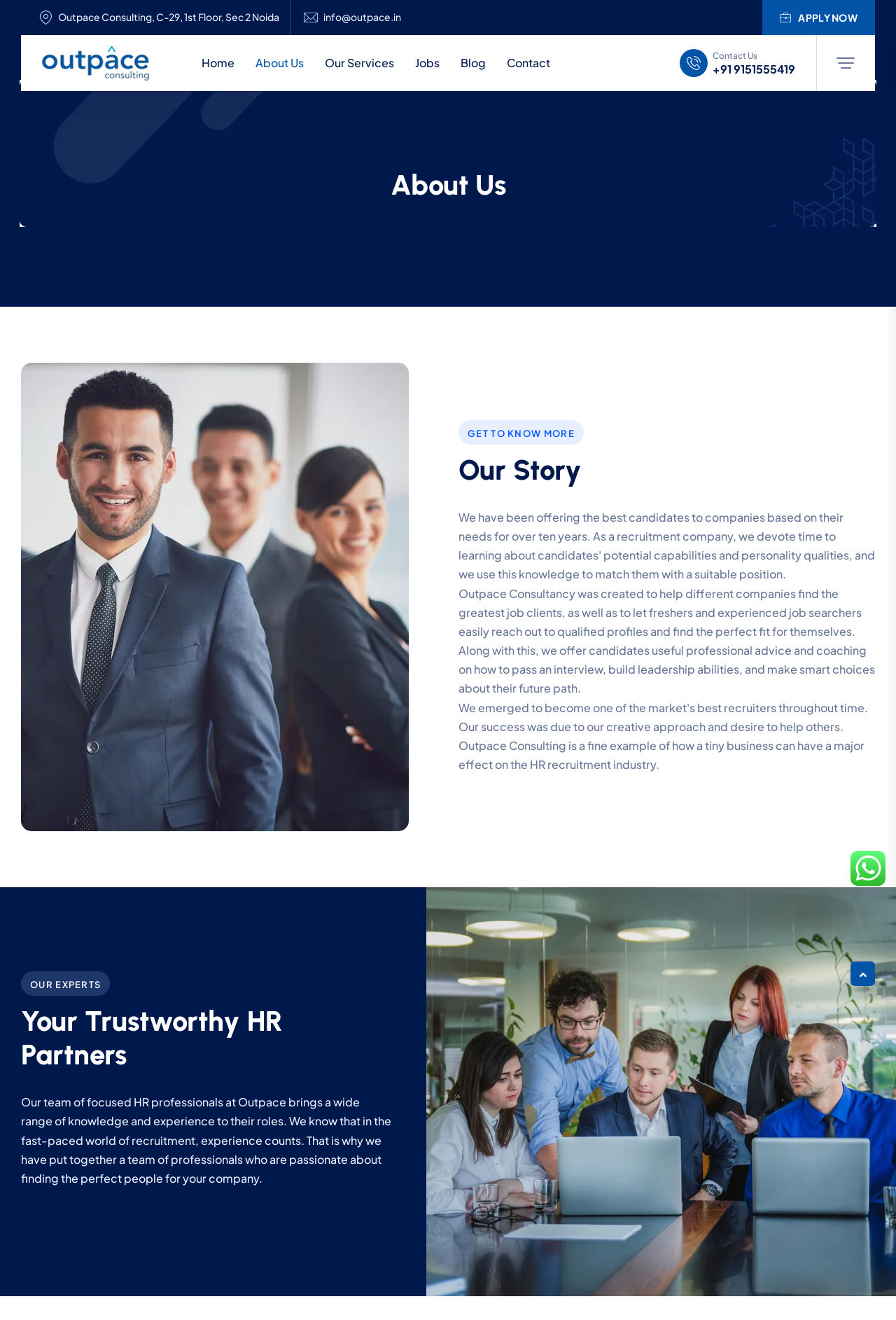Please find the bounding box coordinates of the clickable region needed to complete the following instruction: "Contact us through email". The bounding box coordinates must consist of four float numbers between 0 and 1, i.e., [left, top, right, bottom].

[0.361, 0.009, 0.448, 0.018]